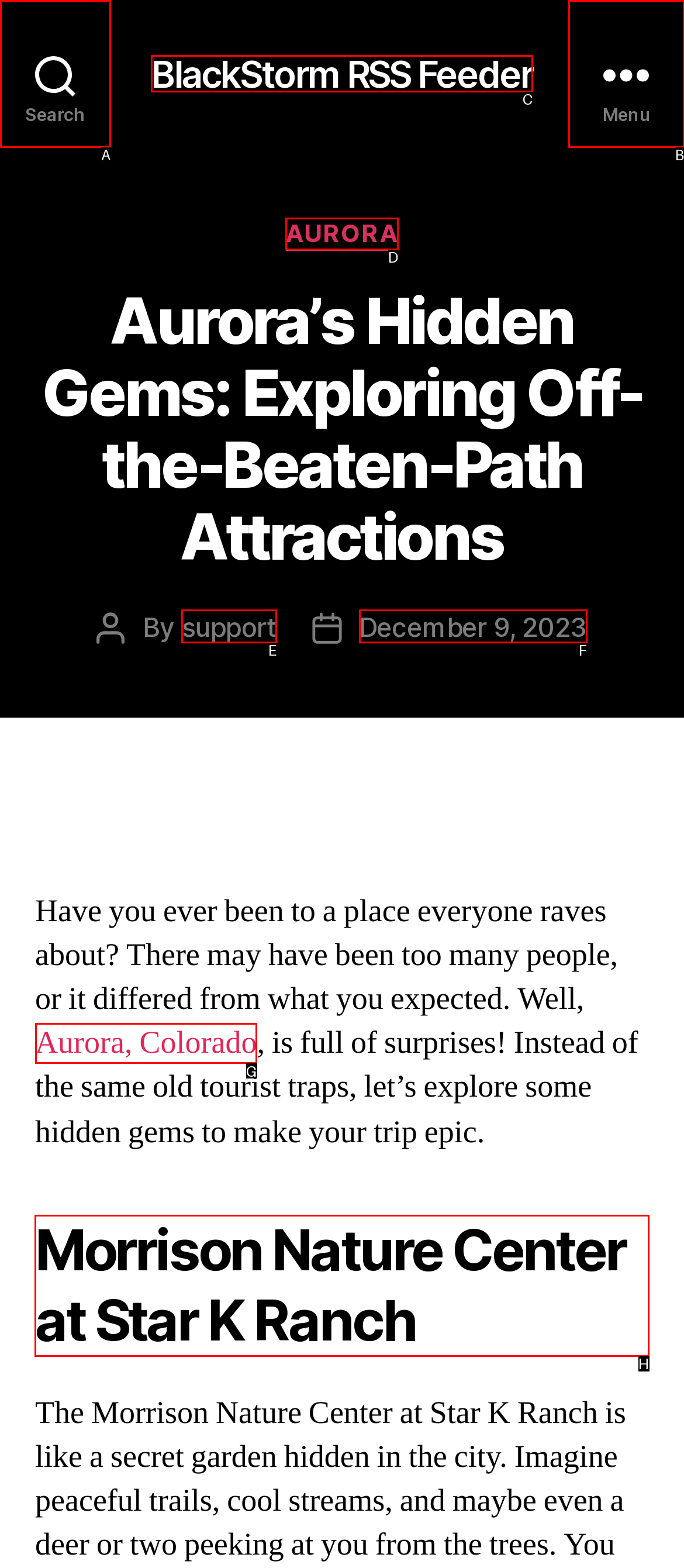Point out which HTML element you should click to fulfill the task: Explore the Morrison Nature Center at Star K Ranch.
Provide the option's letter from the given choices.

H